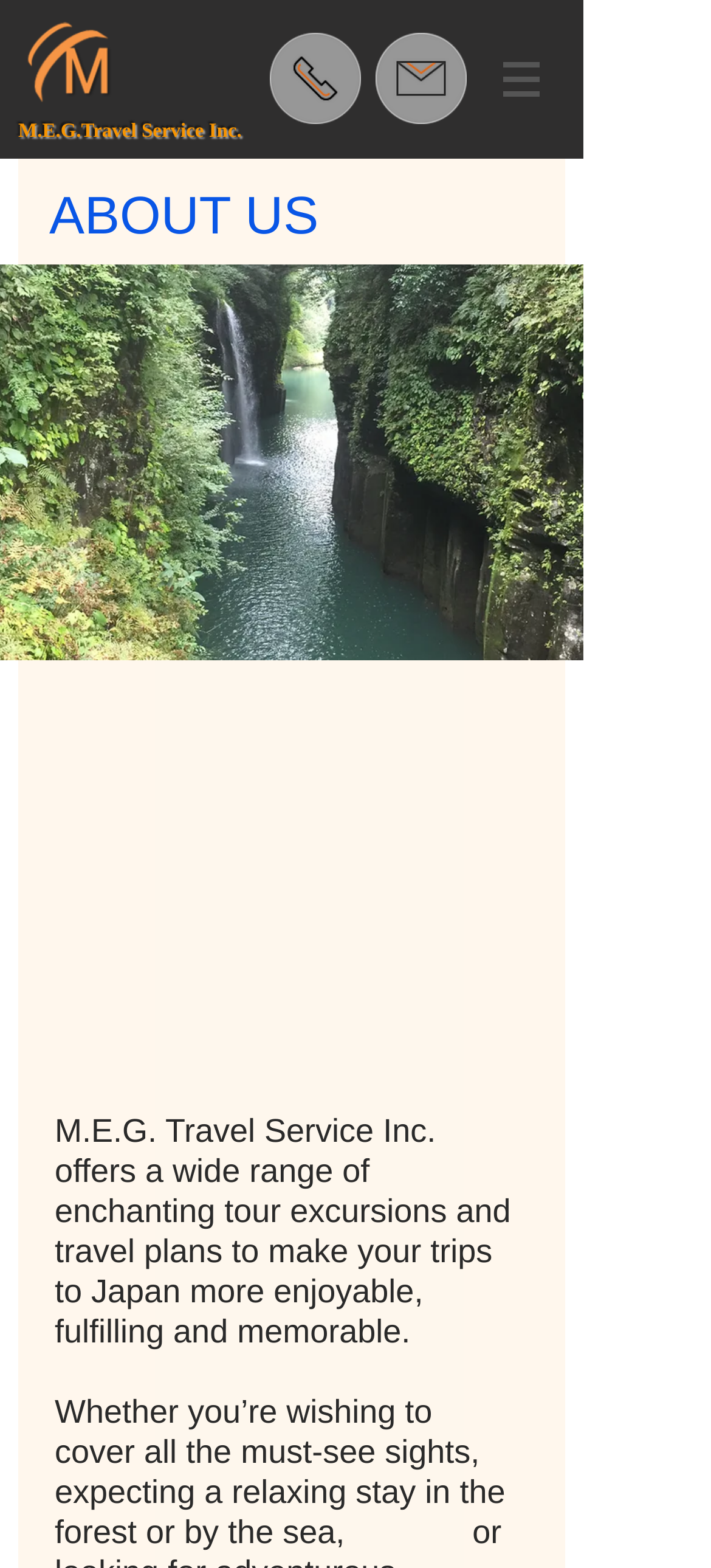Refer to the image and provide an in-depth answer to the question: 
What is the name of the company?

I found the company name by looking at the heading element with the text 'M.E.G.Travel Service Inc.' which is a prominent element on the page, indicating that it is the company name.